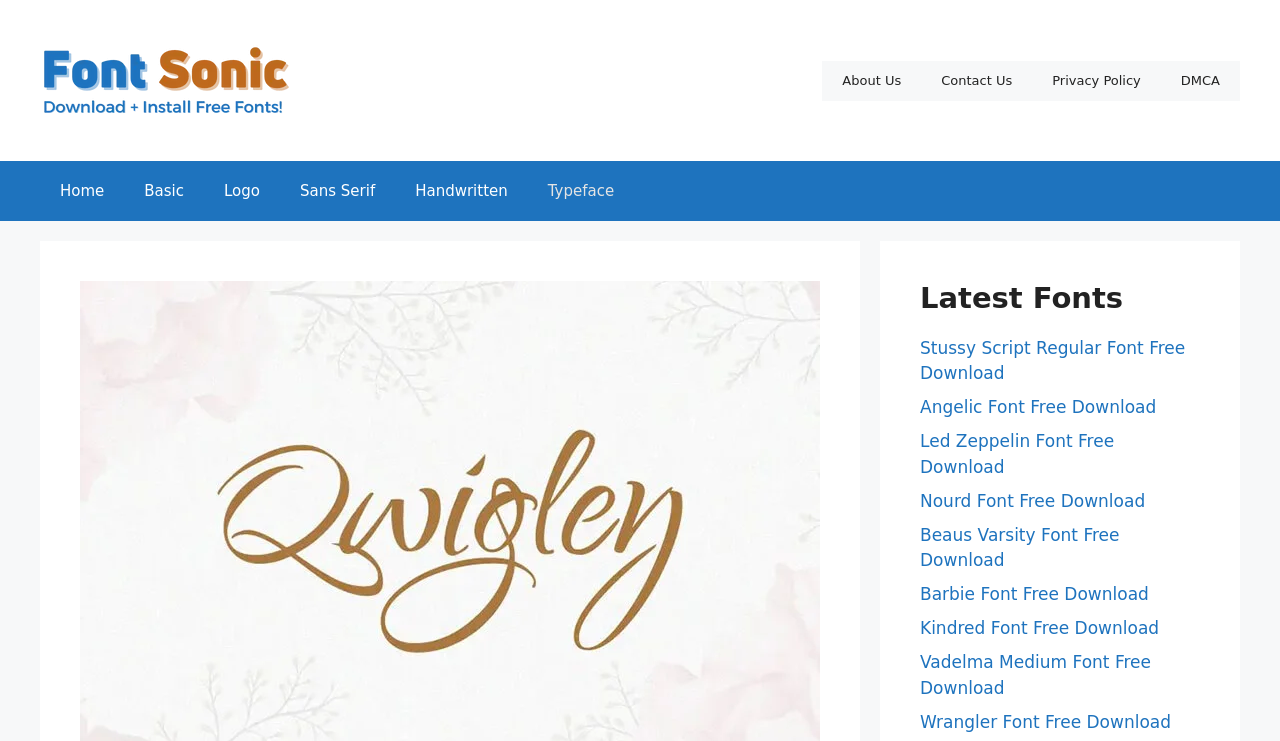Respond to the question below with a single word or phrase:
How many links are available in the 'Latest Fonts' section?

8